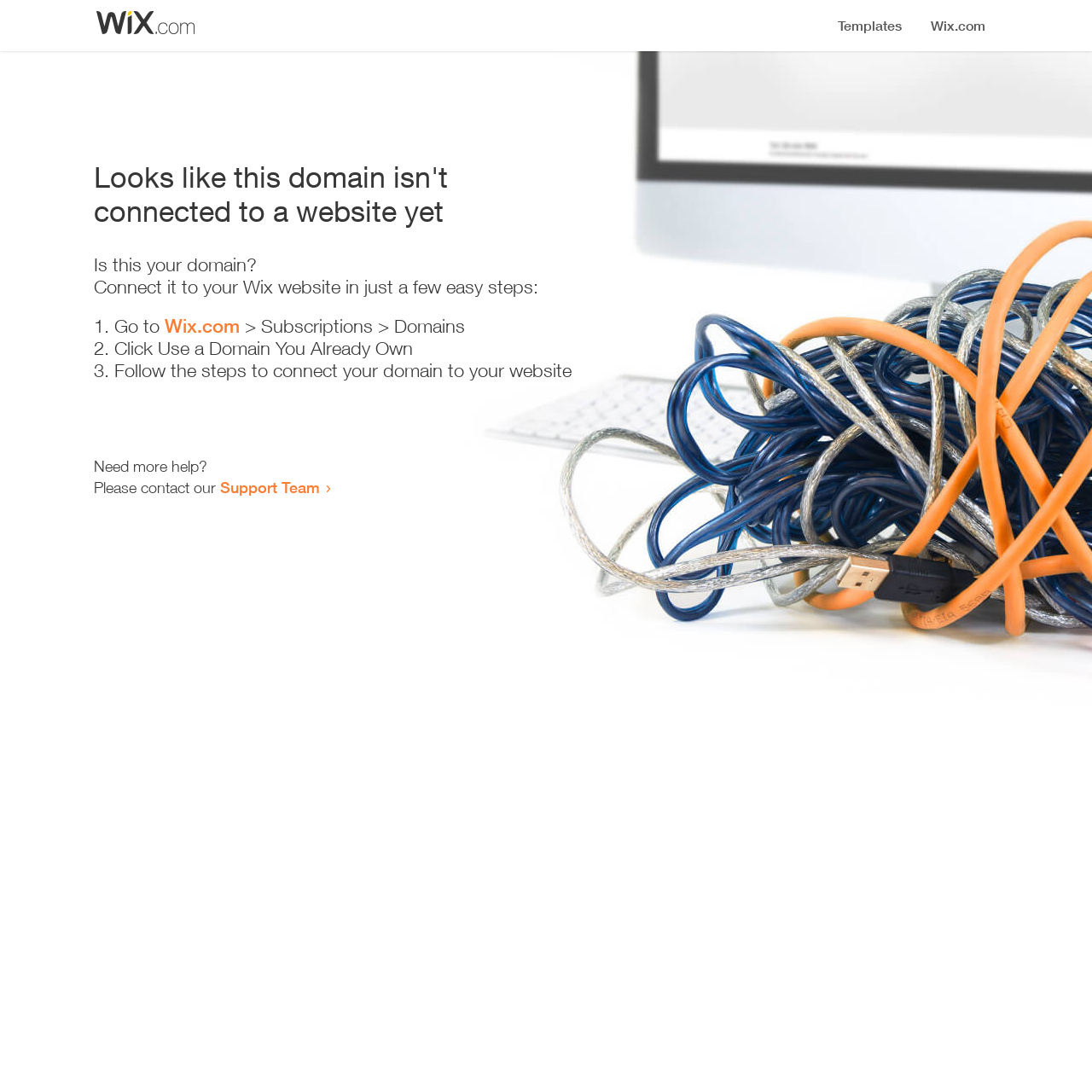Describe all significant elements and features of the webpage.

The webpage appears to be an error page, indicating that a domain is not connected to a website yet. At the top, there is a small image, likely a logo or icon. Below the image, a prominent heading reads "Looks like this domain isn't connected to a website yet". 

Underneath the heading, a series of instructions are provided to connect the domain to a Wix website. The instructions are divided into three steps, each marked with a numbered list marker (1., 2., and 3.). The first step involves going to Wix.com, followed by navigating to the Subscriptions and Domains section. The second step is to click "Use a Domain You Already Own", and the third step is to follow the instructions to connect the domain to the website.

Below the instructions, there is a message asking if the user needs more help, followed by an invitation to contact the Support Team via a link. The overall layout is simple and easy to follow, with clear headings and concise text guiding the user through the process of connecting their domain to a website.